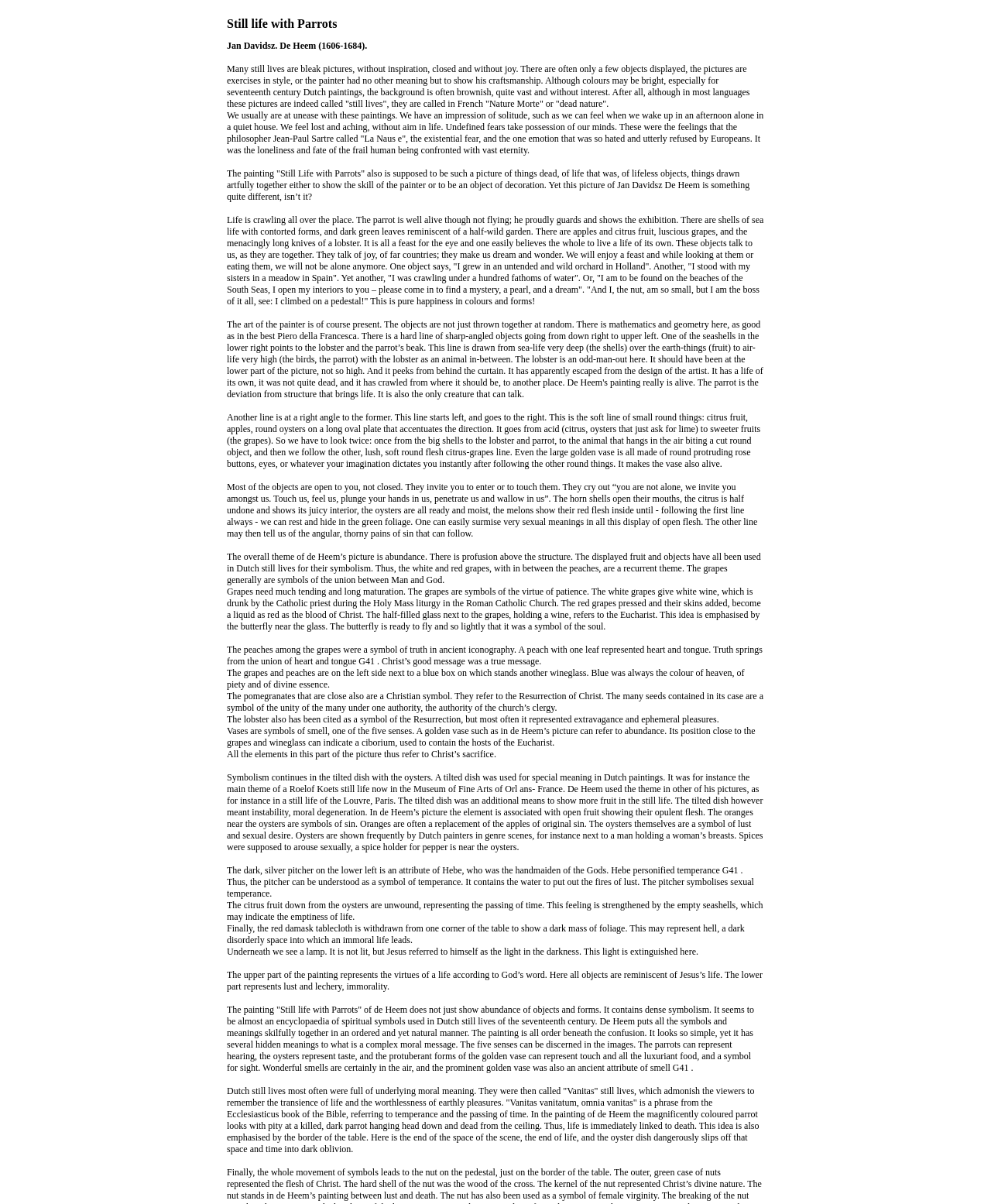Please provide a one-word or short phrase answer to the question:
What is the contrast between the upper and lower parts of the painting?

Virtues vs. Lust